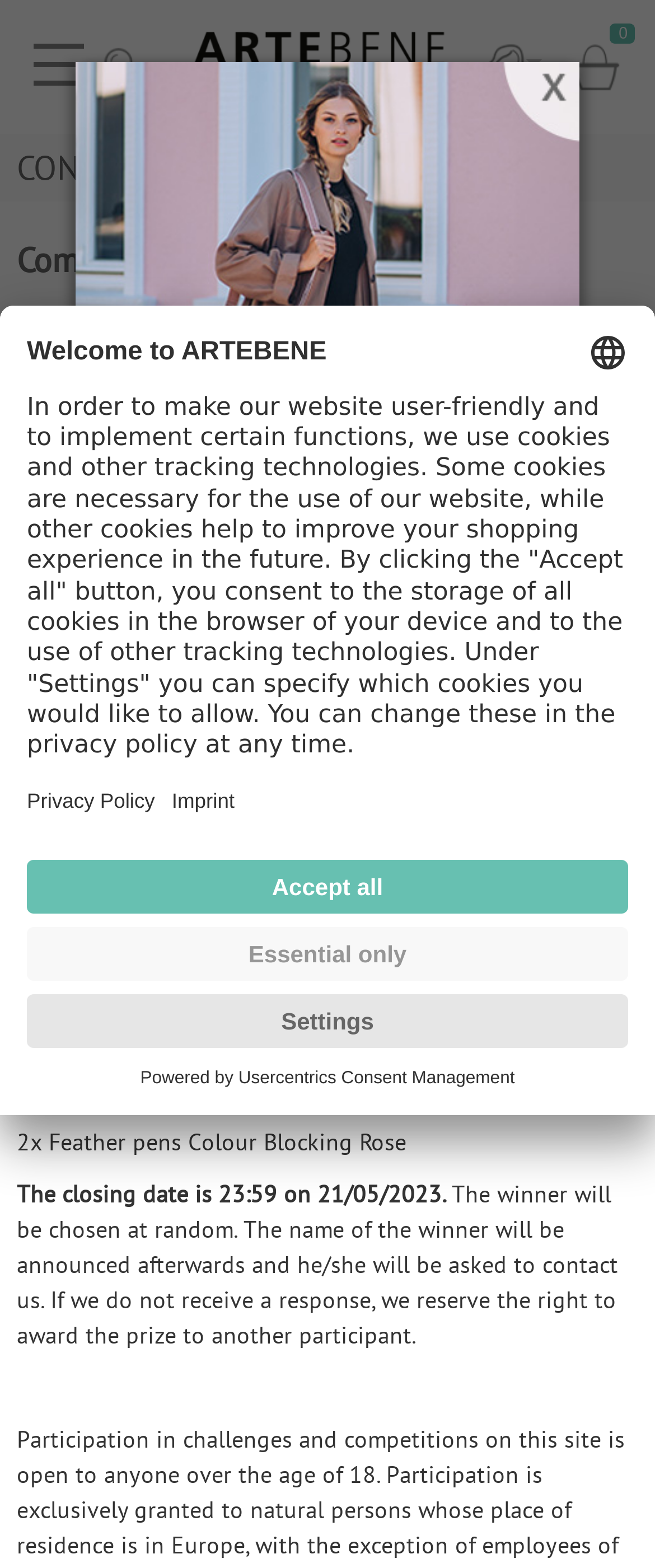What is the minimum age to participate in the competition?
Answer briefly with a single word or phrase based on the image.

18